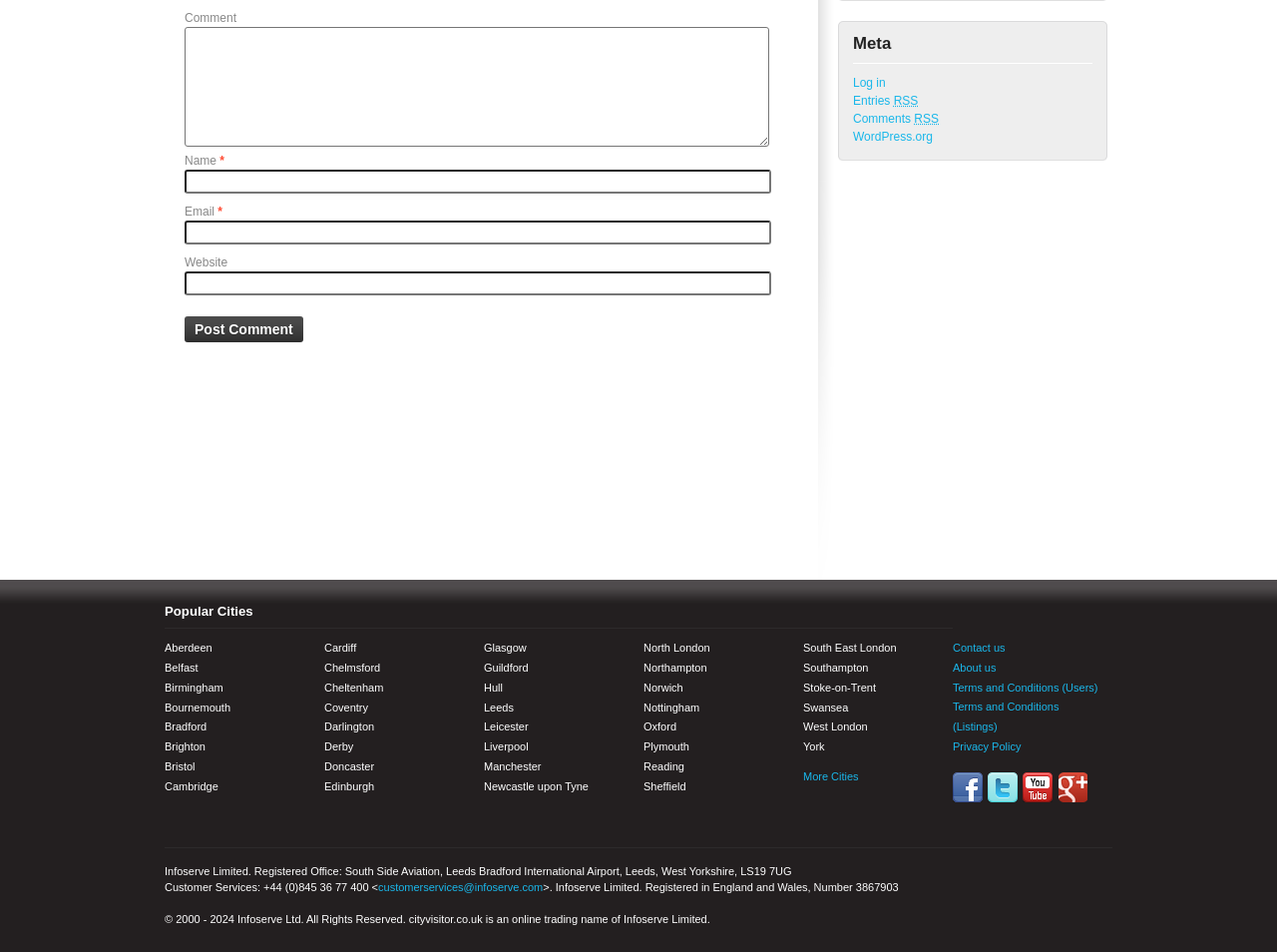Extract the bounding box for the UI element that matches this description: "parent_node: Name * name="author"".

[0.145, 0.178, 0.604, 0.203]